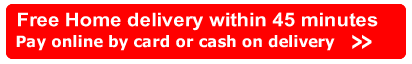What is the delivery time promised?
Refer to the screenshot and respond with a concise word or phrase.

45 minutes